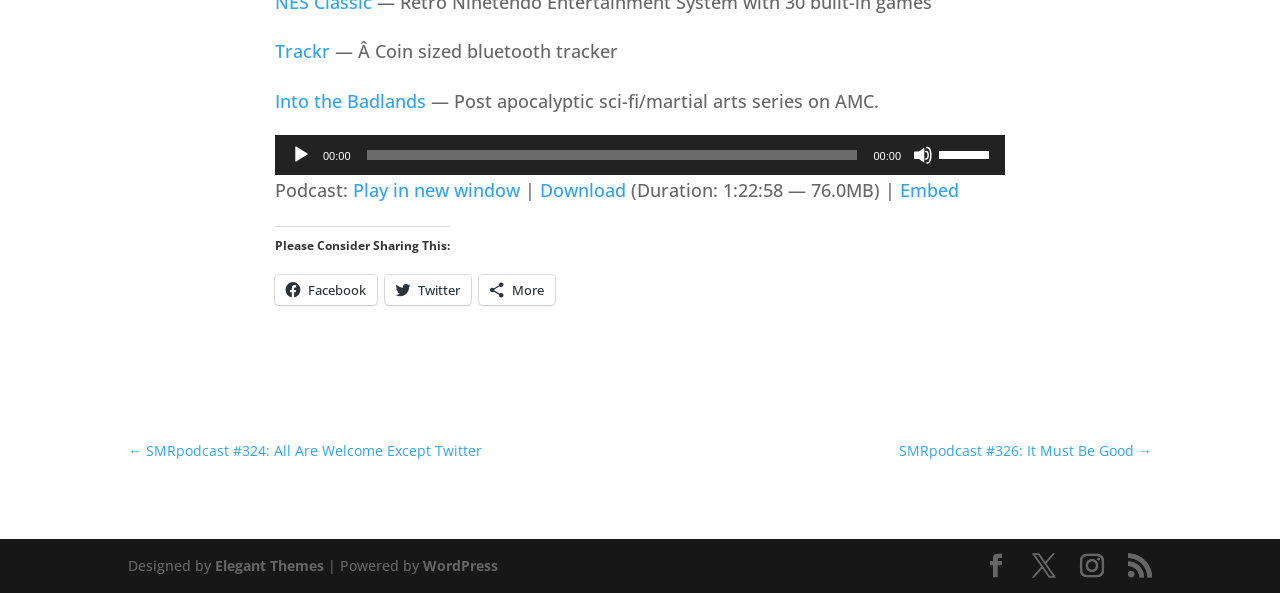What is the purpose of the slider with a value text of 00:00?
Identify the answer in the screenshot and reply with a single word or phrase.

Time Slider